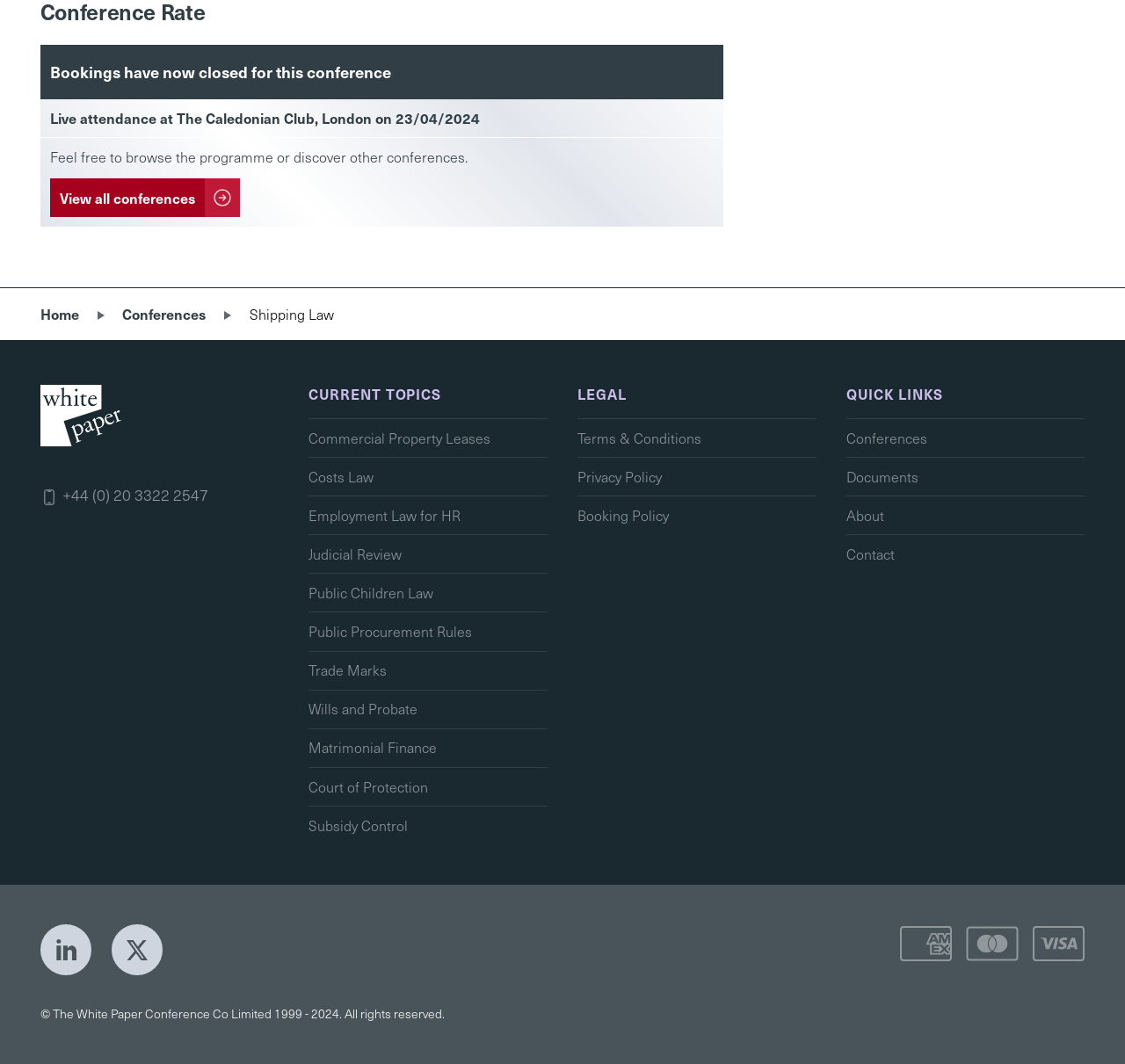Use a single word or phrase to answer this question: 
What is the status of bookings for this conference?

Closed